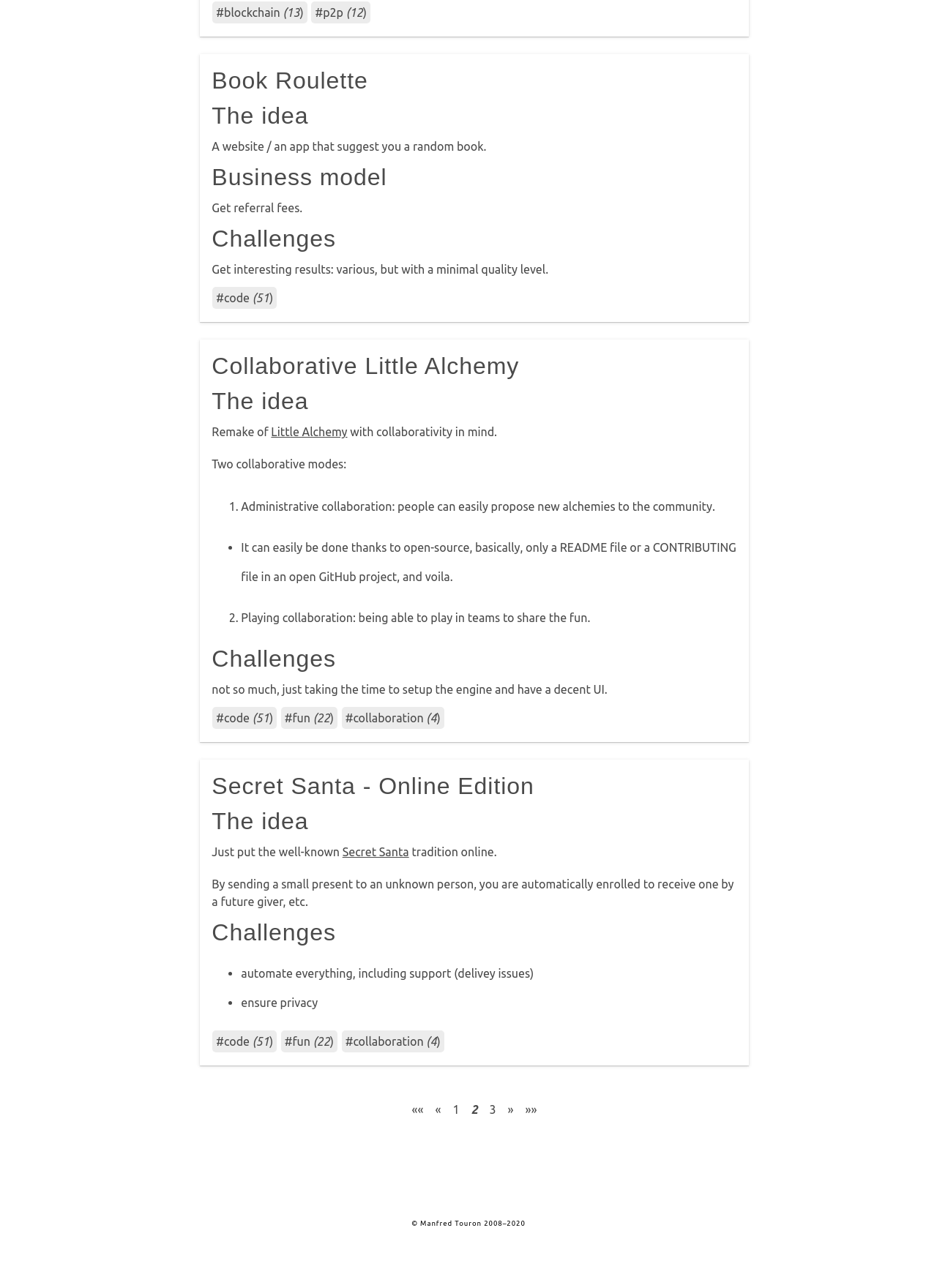Identify the bounding box coordinates for the element you need to click to achieve the following task: "Explore the idea of Little Alchemy". Provide the bounding box coordinates as four float numbers between 0 and 1, in the form [left, top, right, bottom].

[0.289, 0.33, 0.371, 0.341]